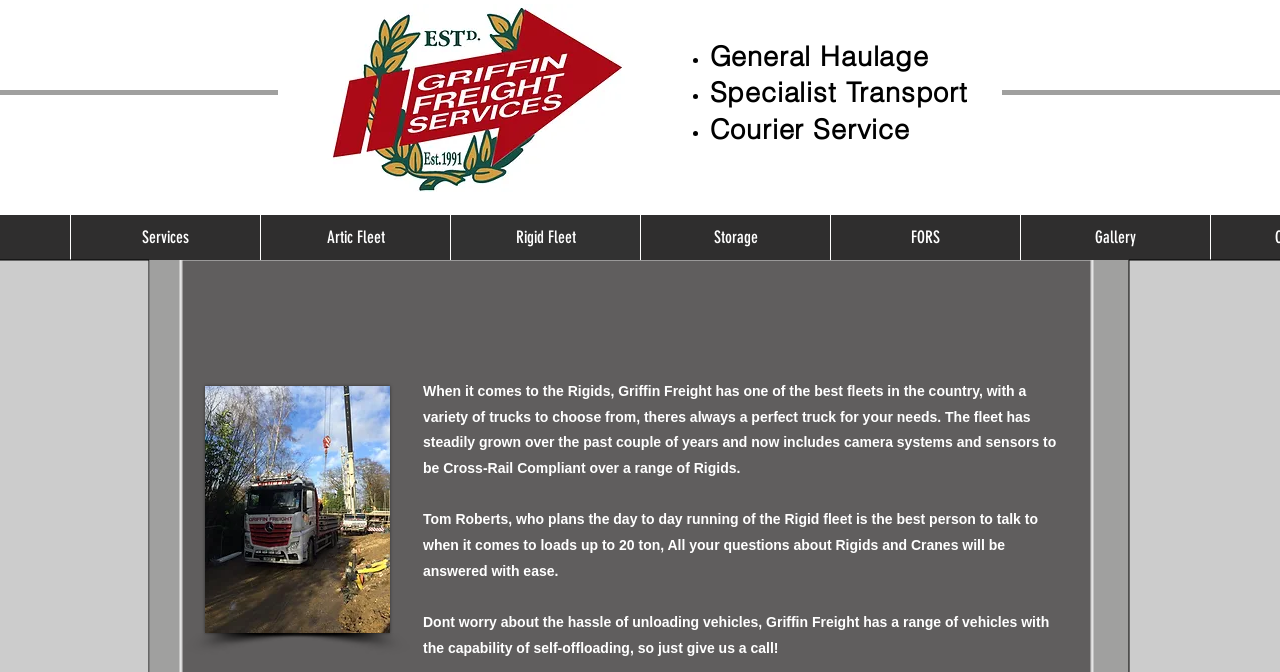What is the capability of some of the vehicles in the Rigid fleet?
Give a detailed explanation using the information visible in the image.

The webpage states that Griffin Freight has a range of vehicles with the capability of self-offloading, making it convenient for customers.